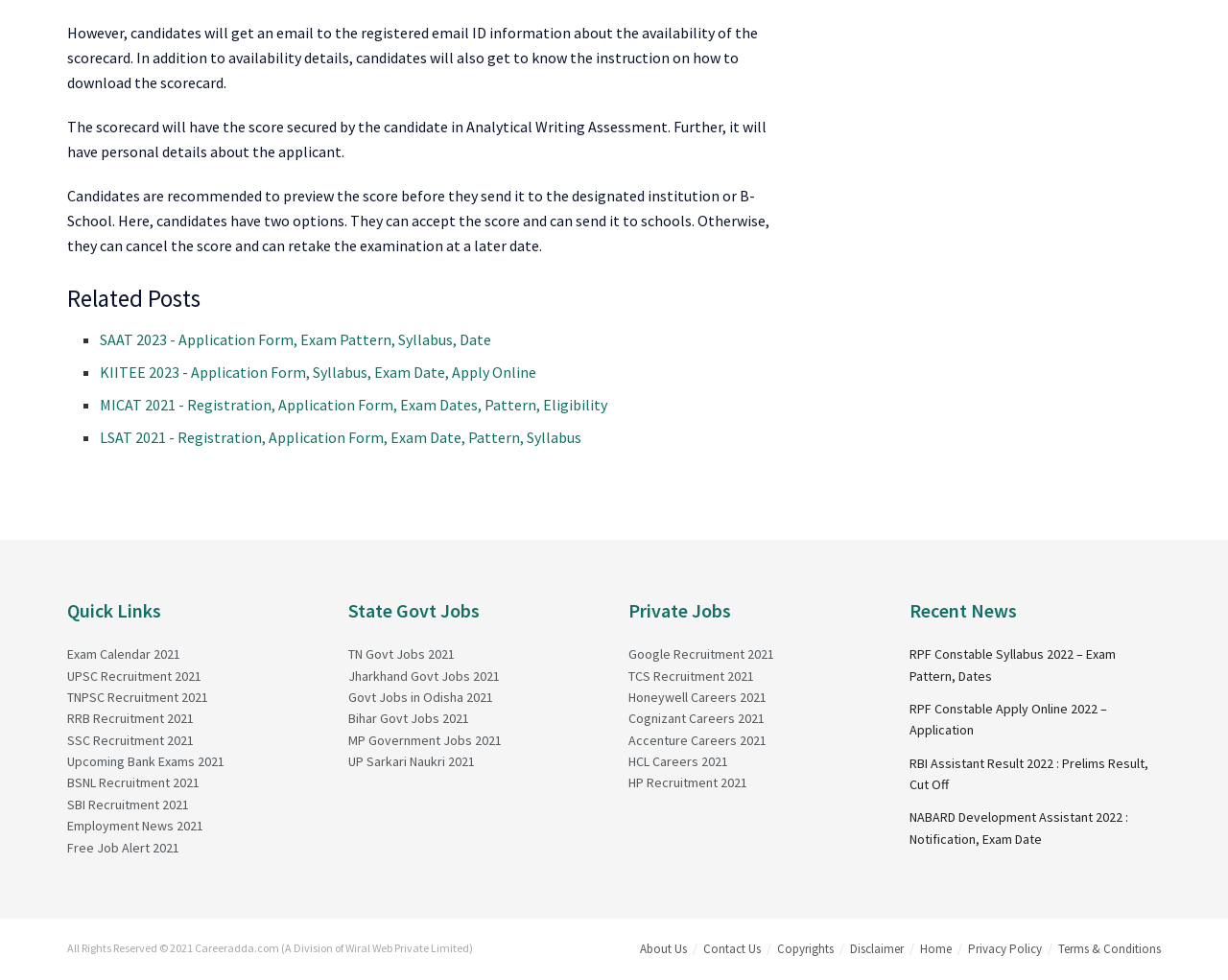Locate the bounding box coordinates of the element that needs to be clicked to carry out the instruction: "Go to About Us page". The coordinates should be given as four float numbers ranging from 0 to 1, i.e., [left, top, right, bottom].

[0.521, 0.96, 0.559, 0.977]